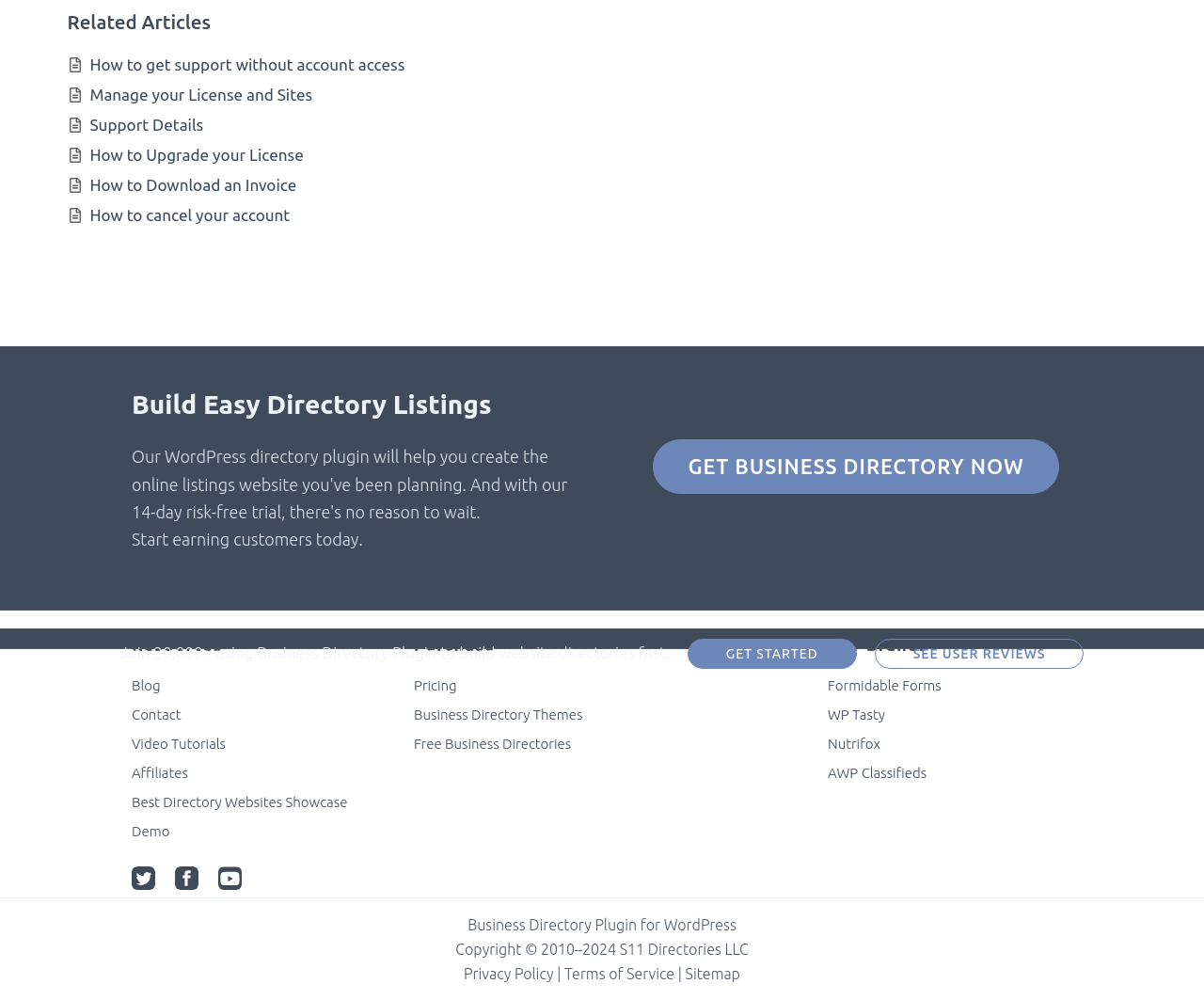Identify the bounding box coordinates of the HTML element based on this description: "How to Download an Invoice".

[0.075, 0.176, 0.246, 0.194]